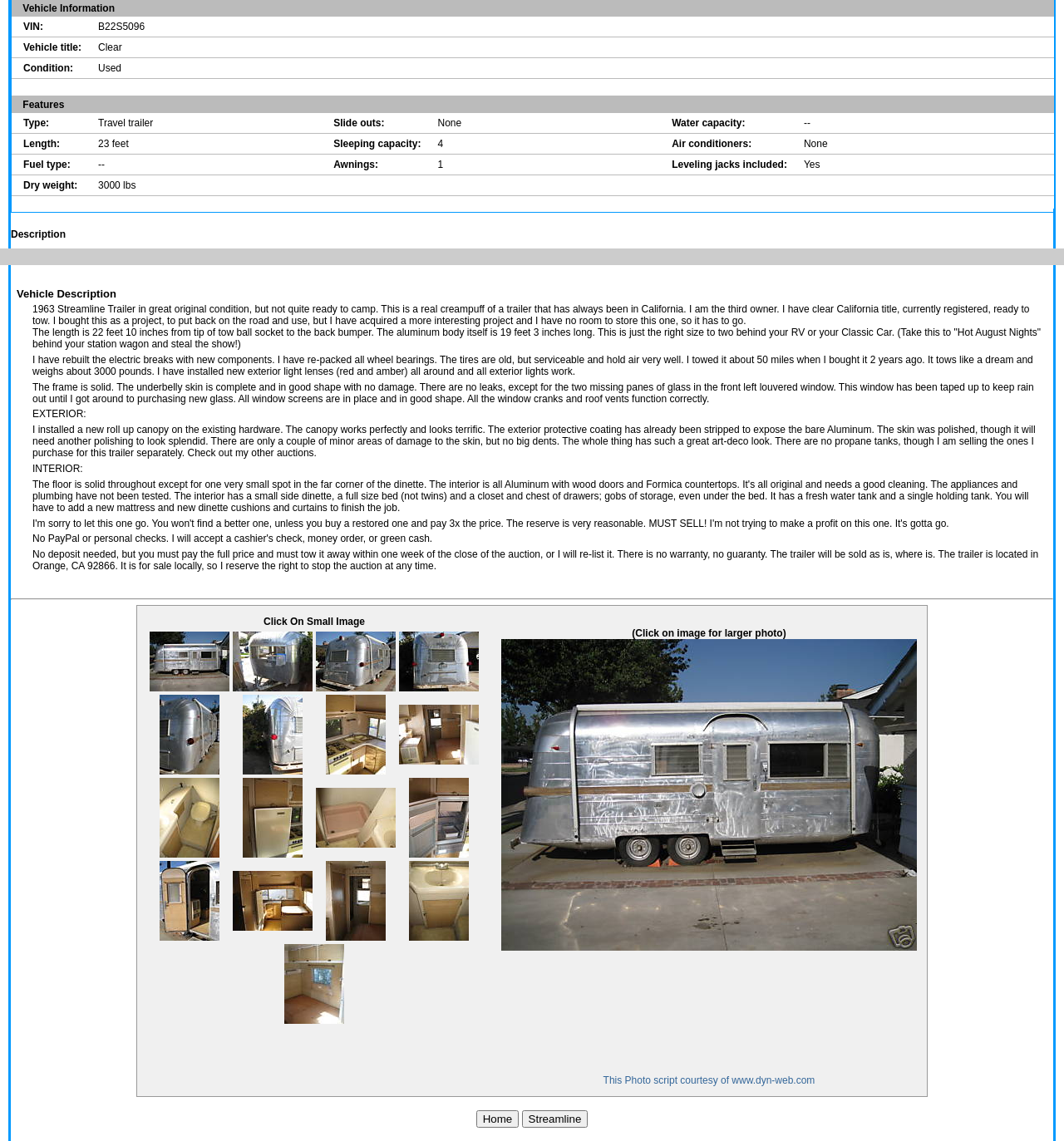Given the webpage screenshot and the description, determine the bounding box coordinates (top-left x, top-left y, bottom-right x, bottom-right y) that define the location of the UI element matching this description: value="Home"

[0.447, 0.973, 0.488, 0.988]